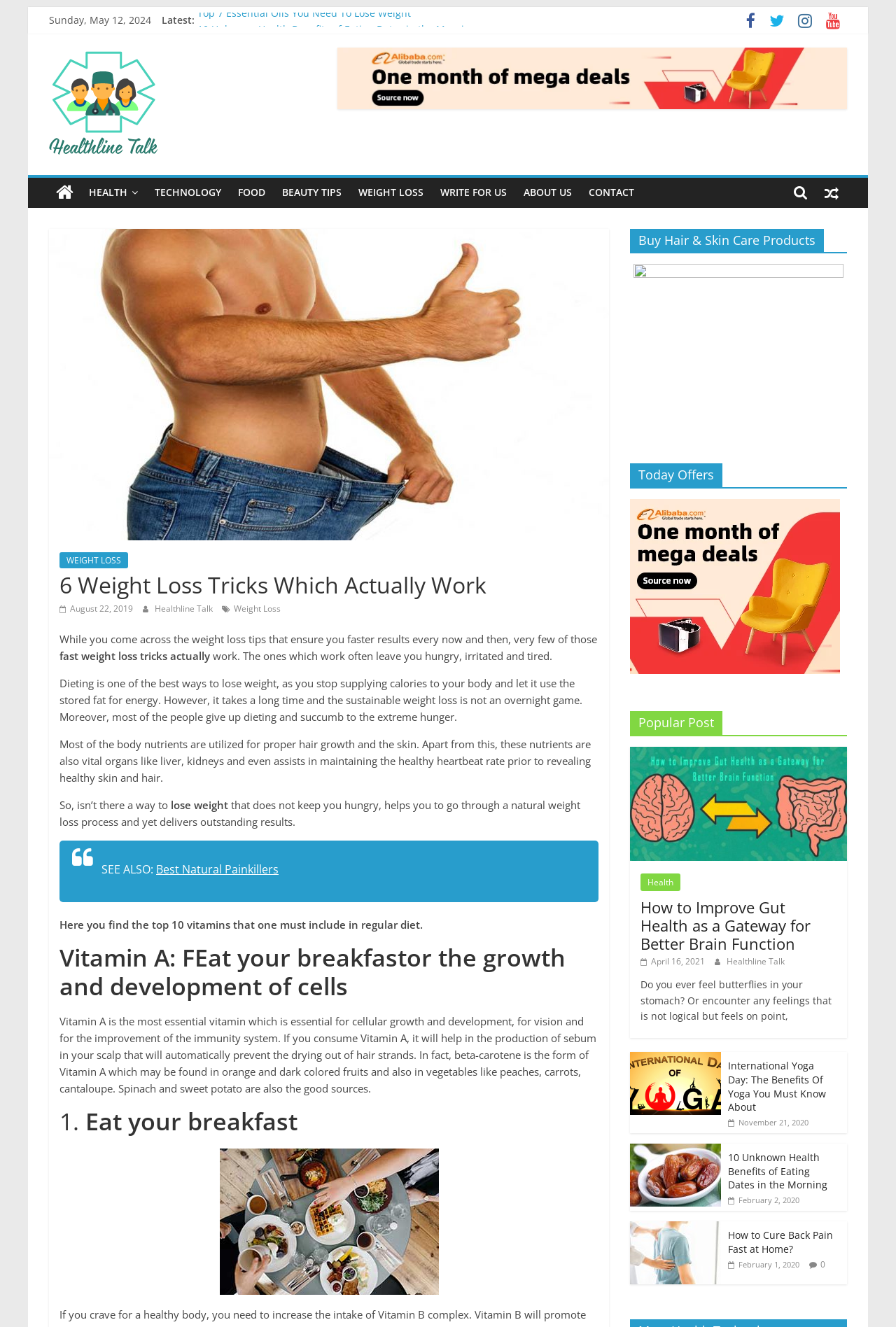Show the bounding box coordinates of the element that should be clicked to complete the task: "Check the 'Today Offers' section".

[0.703, 0.349, 0.945, 0.368]